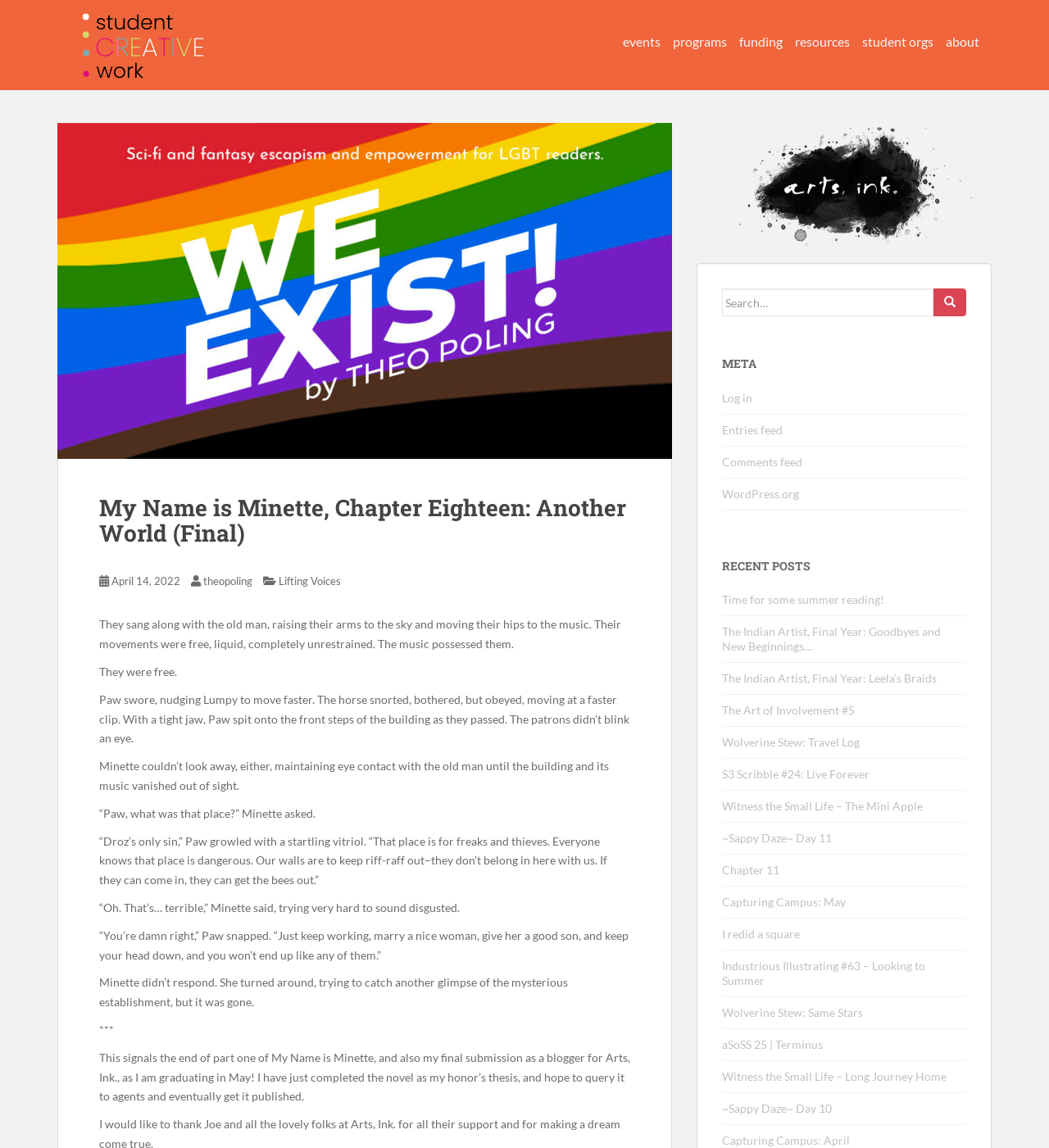Please respond in a single word or phrase: 
What is the title of this chapter?

Another World (Final)